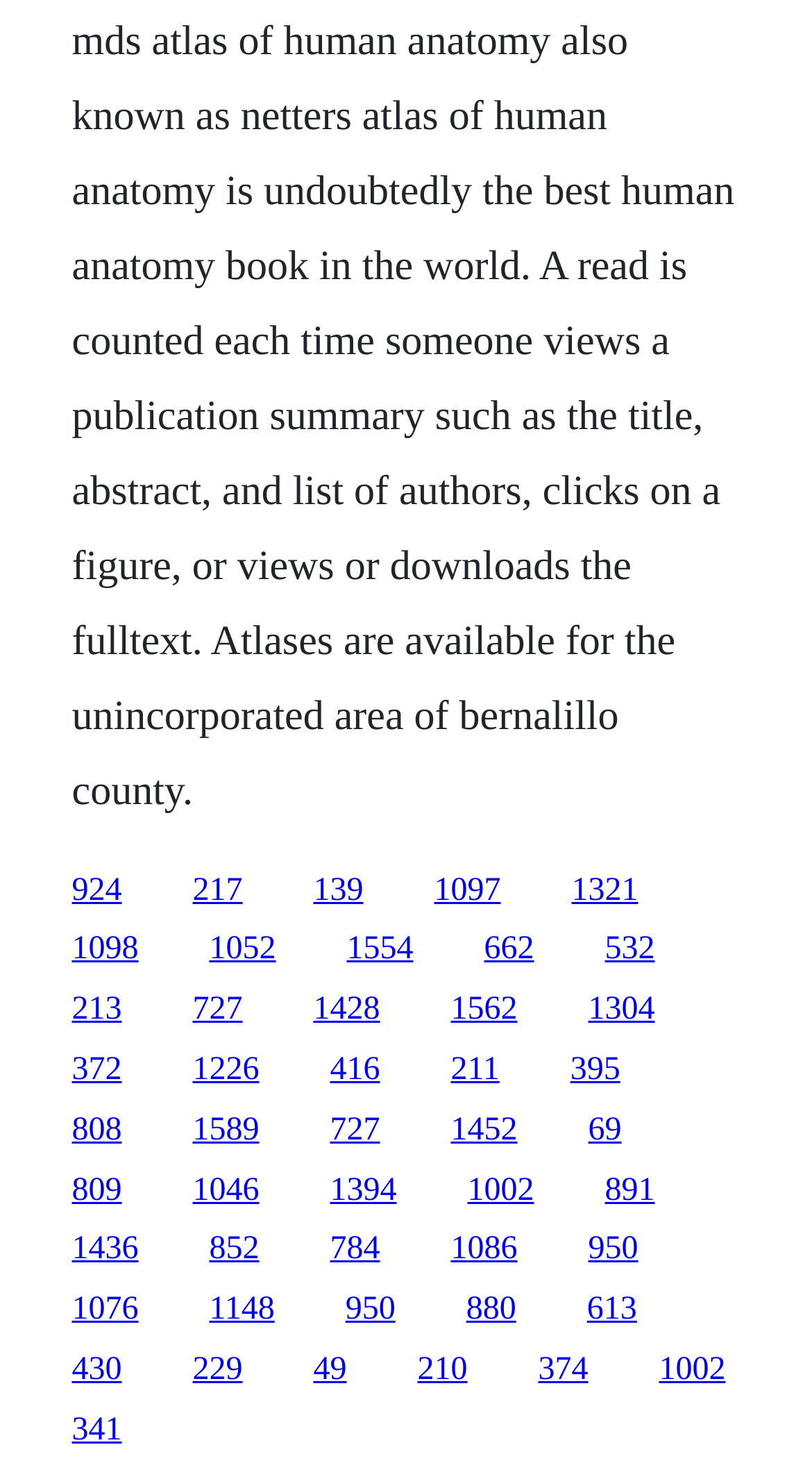Specify the bounding box coordinates of the region I need to click to perform the following instruction: "explore the third option". The coordinates must be four float numbers in the range of 0 to 1, i.e., [left, top, right, bottom].

[0.386, 0.59, 0.447, 0.614]